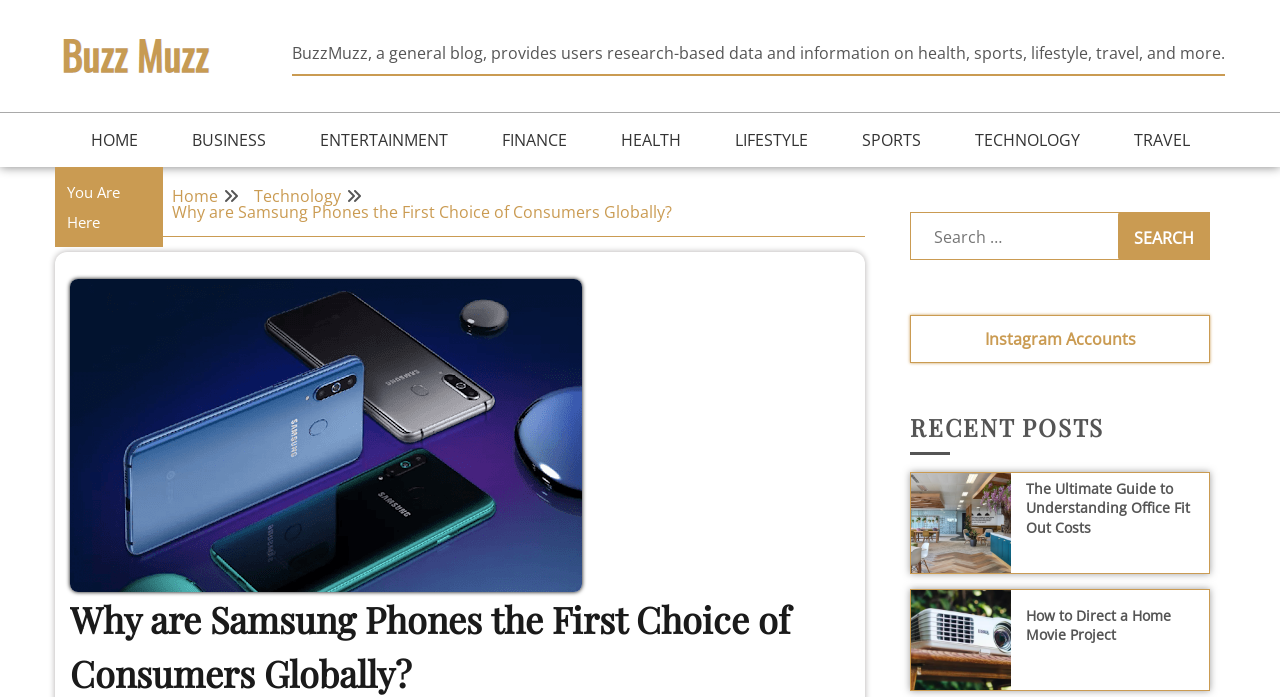Find the bounding box coordinates for the area that must be clicked to perform this action: "View the Office Fit article".

[0.712, 0.732, 0.802, 0.764]